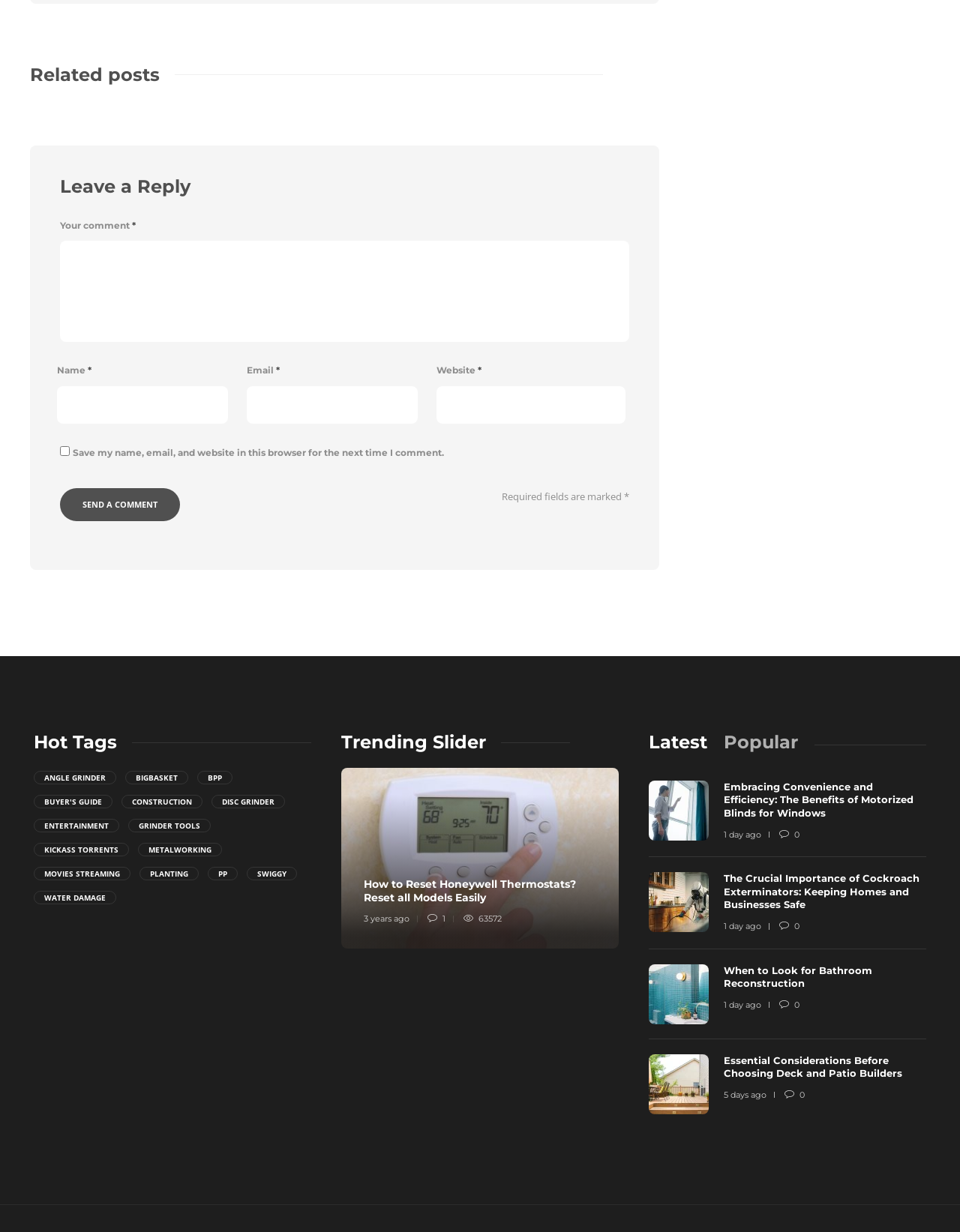Can you give a comprehensive explanation to the question given the content of the image?
What is the difference between the 'Latest' and 'Popular' tabs?

The 'Latest' and 'Popular' tabs are located at the top of the webpage and appear to be used to sort the article list. The 'Latest' tab likely displays the most recent articles, while the 'Popular' tab displays the most popular or widely-read articles. This allows users to choose how they want to view the content.